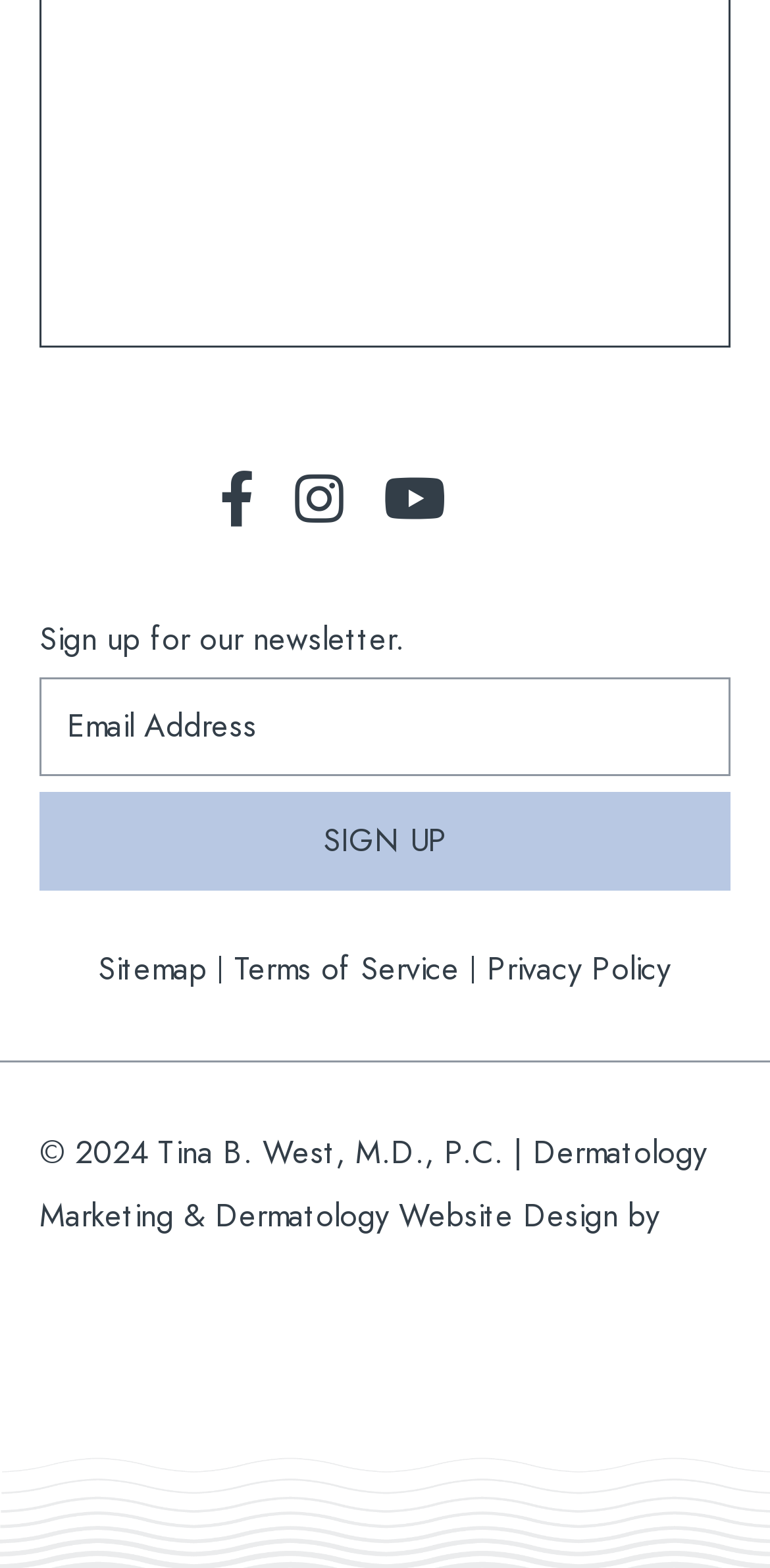Find the bounding box coordinates of the area to click in order to follow the instruction: "Click to view map".

[0.054, 0.065, 0.946, 0.098]